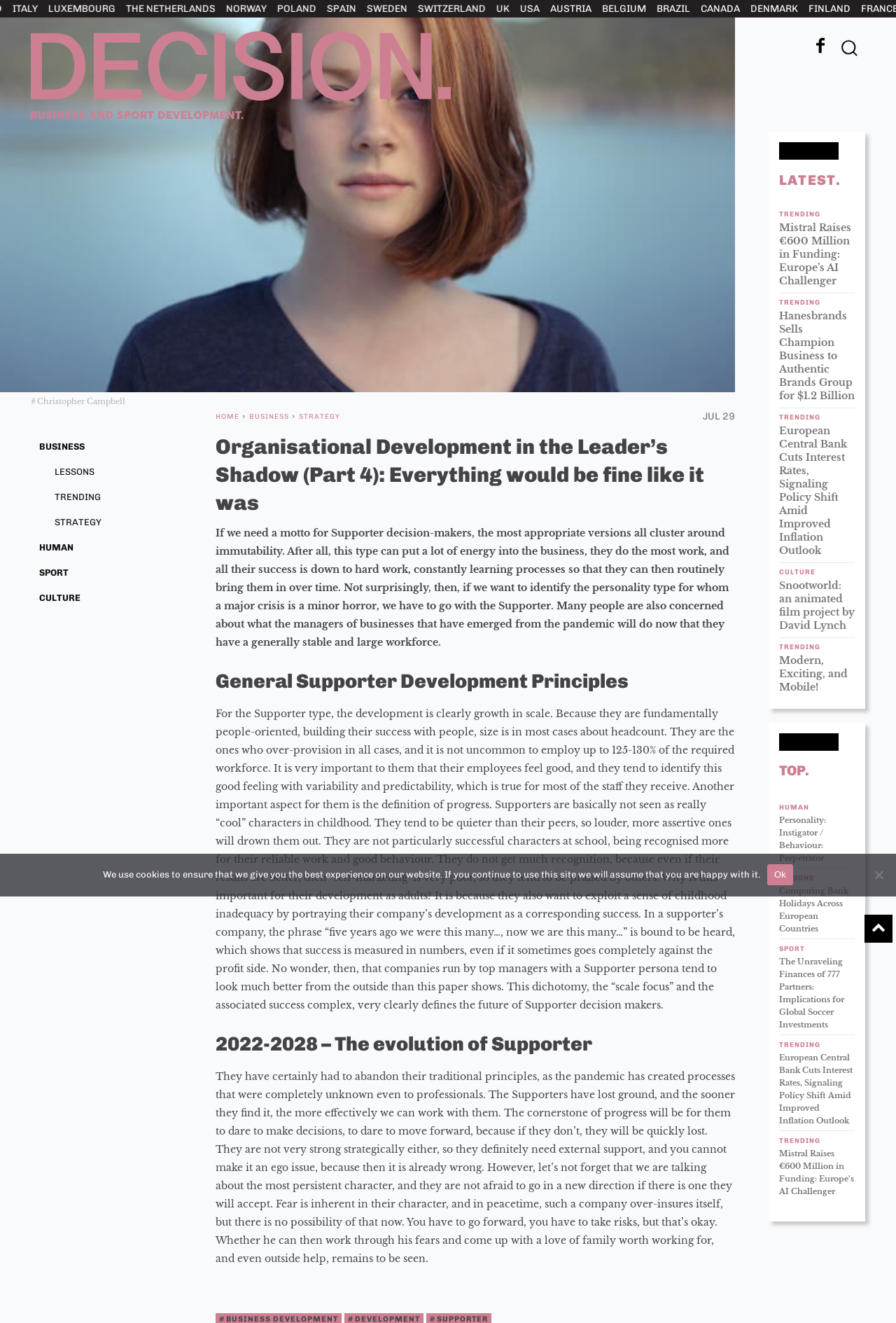Identify the bounding box coordinates of the area you need to click to perform the following instruction: "Go to BUSINESS page".

[0.044, 0.333, 0.095, 0.341]